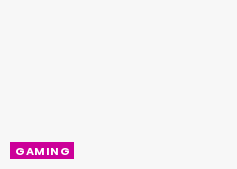Based on the image, please elaborate on the answer to the following question:
What font style is used for the 'GAMING' caption?

The font style used for the 'GAMING' caption is described as striking, which implies that it is bold, vibrant, and attention-grabbing, emphasizing the importance of the gaming section on the webpage.